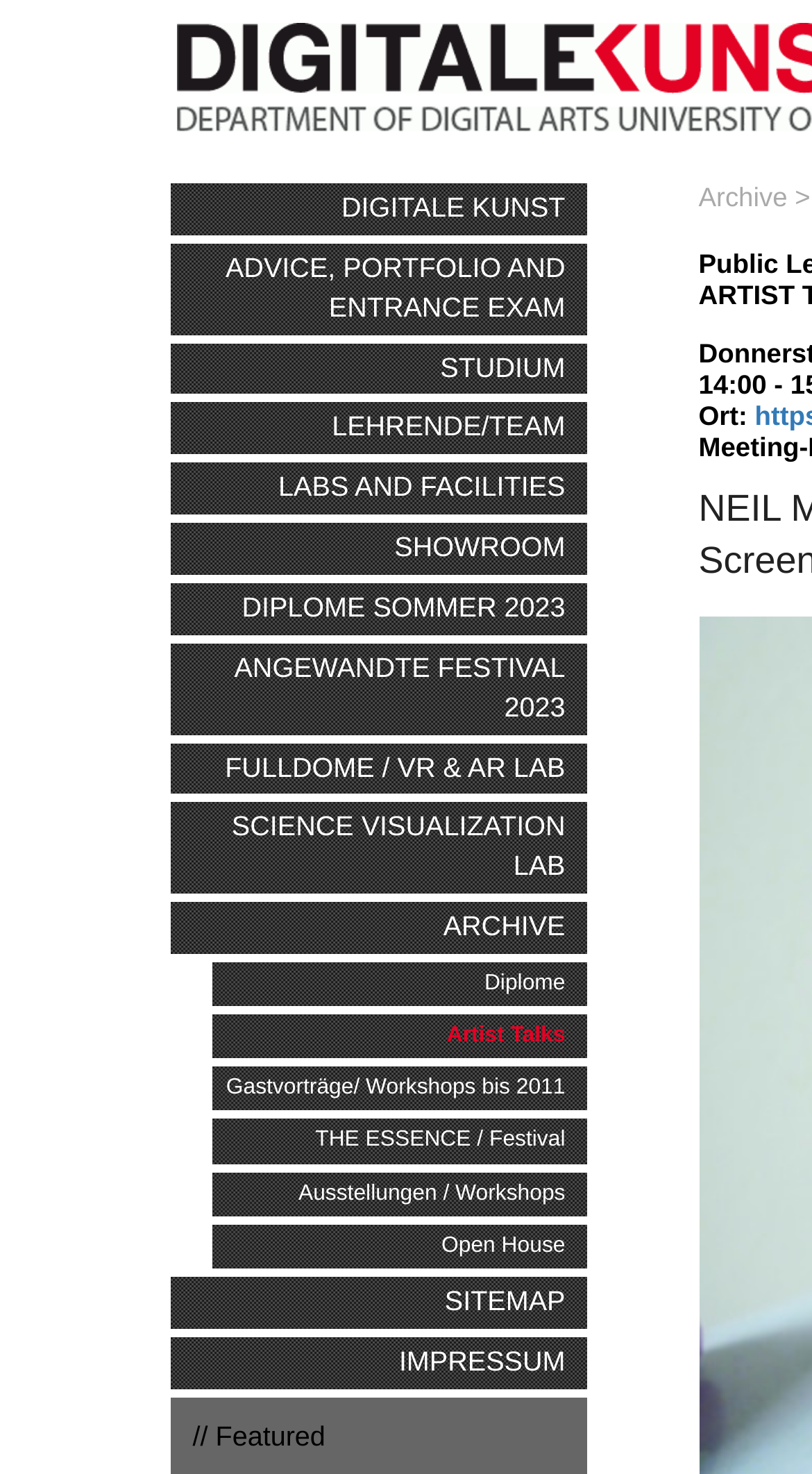Explain the webpage's layout and main content in detail.

The webpage is about Digitale Kunst, specifically featuring the artist NEIL MENDOZA. At the top, there is a navigation menu with 14 links, including "DIGITALE KUNST", "ADVICE, PORTFOLIO AND ENTRANCE EXAM", "STUDIUM", and others, all aligned horizontally and evenly spaced. 

Below the navigation menu, there is another set of 7 links, including "Diplome", "Artist Talks", and "Open House", also aligned horizontally and evenly spaced. 

On the top-right corner, there is a heading titled "// Featured". 

On the bottom-right corner, there is a link "Archive >", and a static text "Ort:" (which means "Location" in German). 

On the bottom-left corner, there are two more links, "SITEMAP" and "IMPRESSUM" (which means "Imprint" in German).